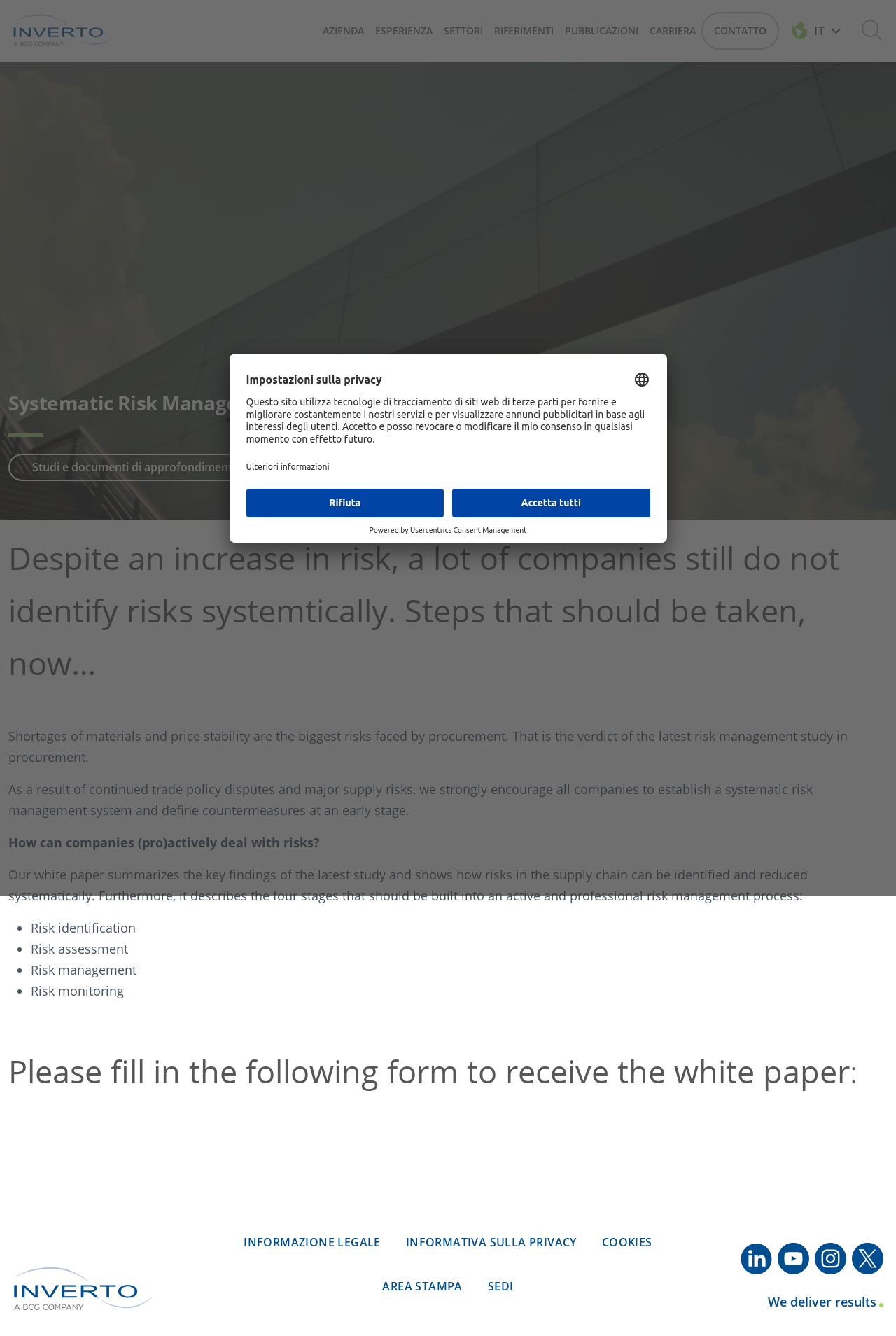Identify the bounding box for the element characterized by the following description: "parent_node: IT".

[0.014, 0.008, 0.133, 0.038]